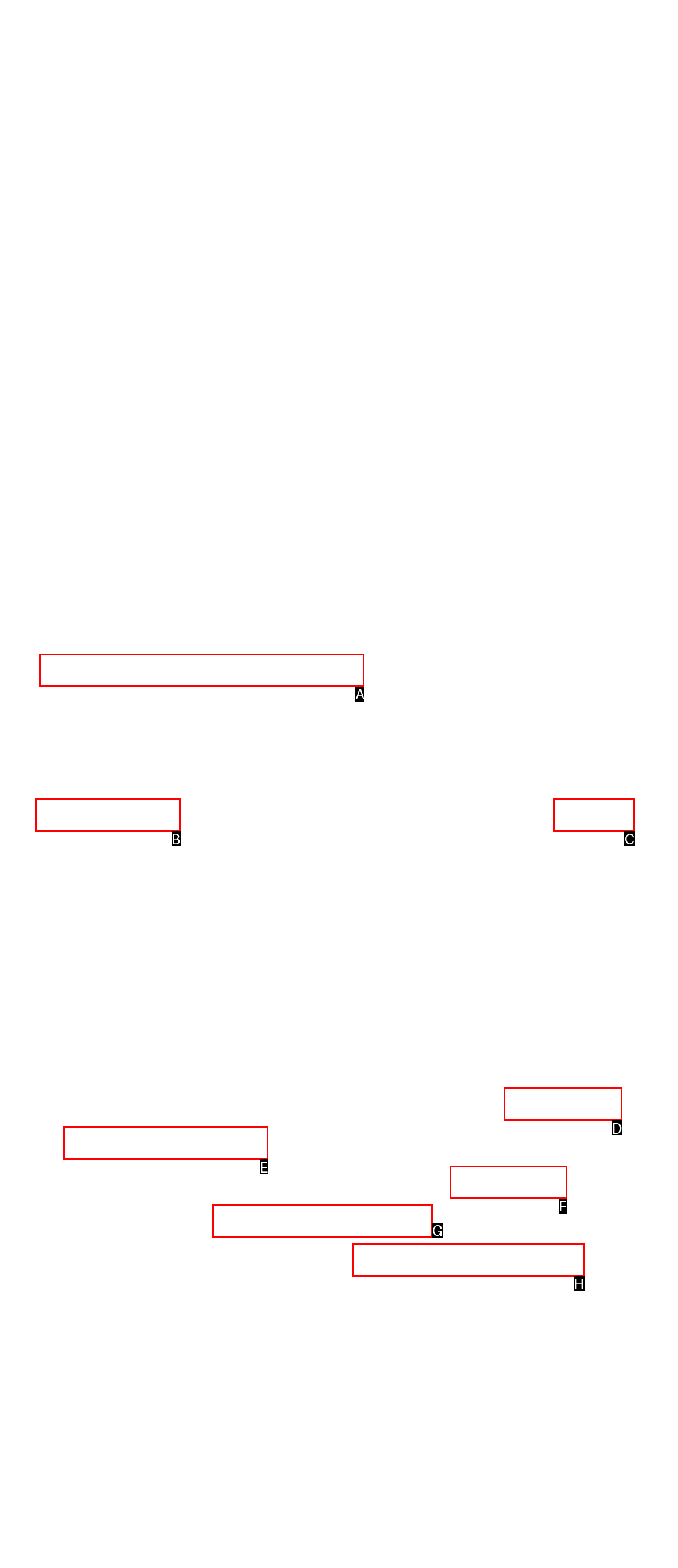Choose the letter of the UI element that aligns with the following description: Tips and Tricks
State your answer as the letter from the listed options.

E